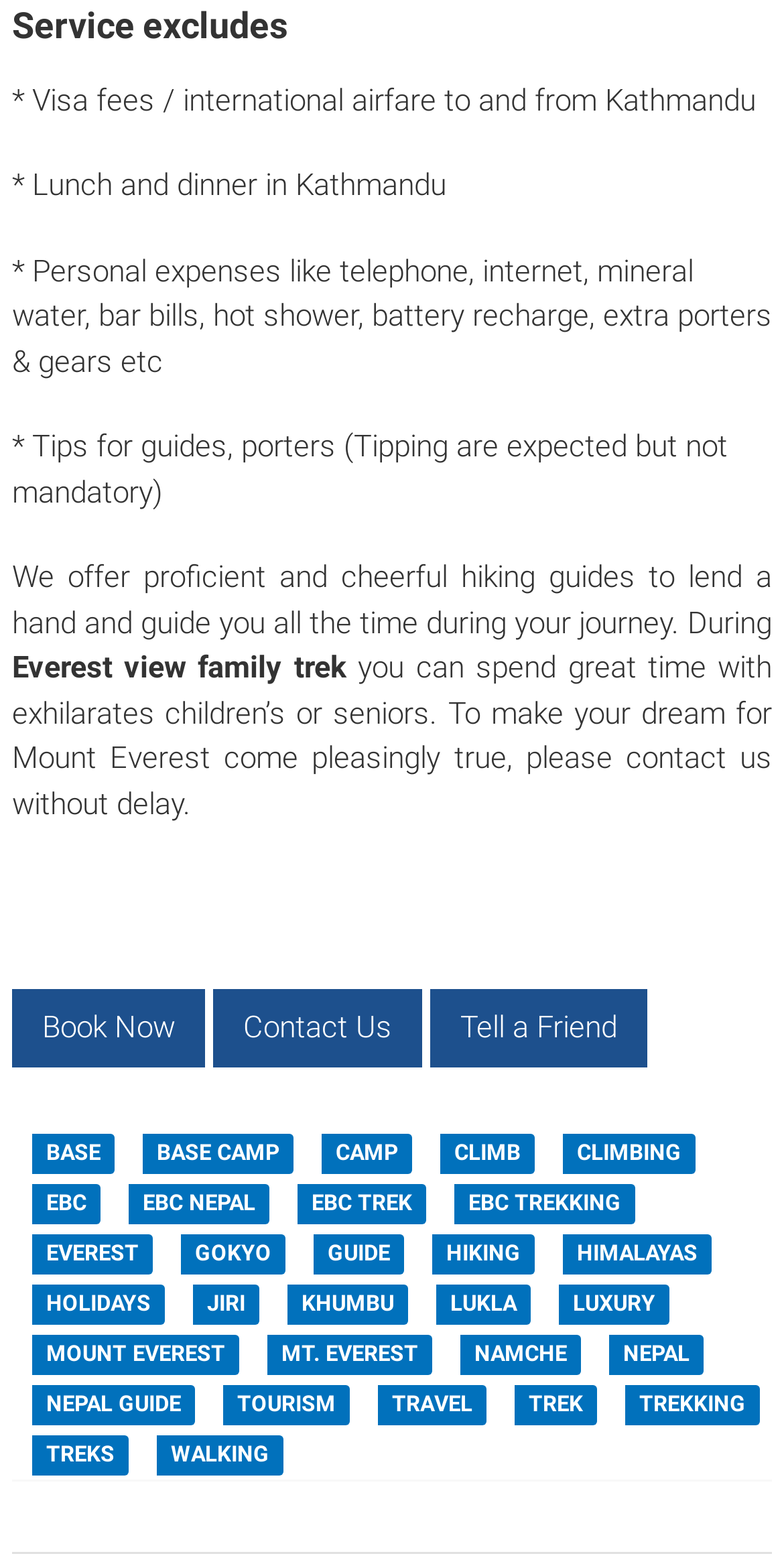Show the bounding box coordinates of the region that should be clicked to follow the instruction: "Click on MOUNT EVEREST."

[0.041, 0.852, 0.305, 0.878]